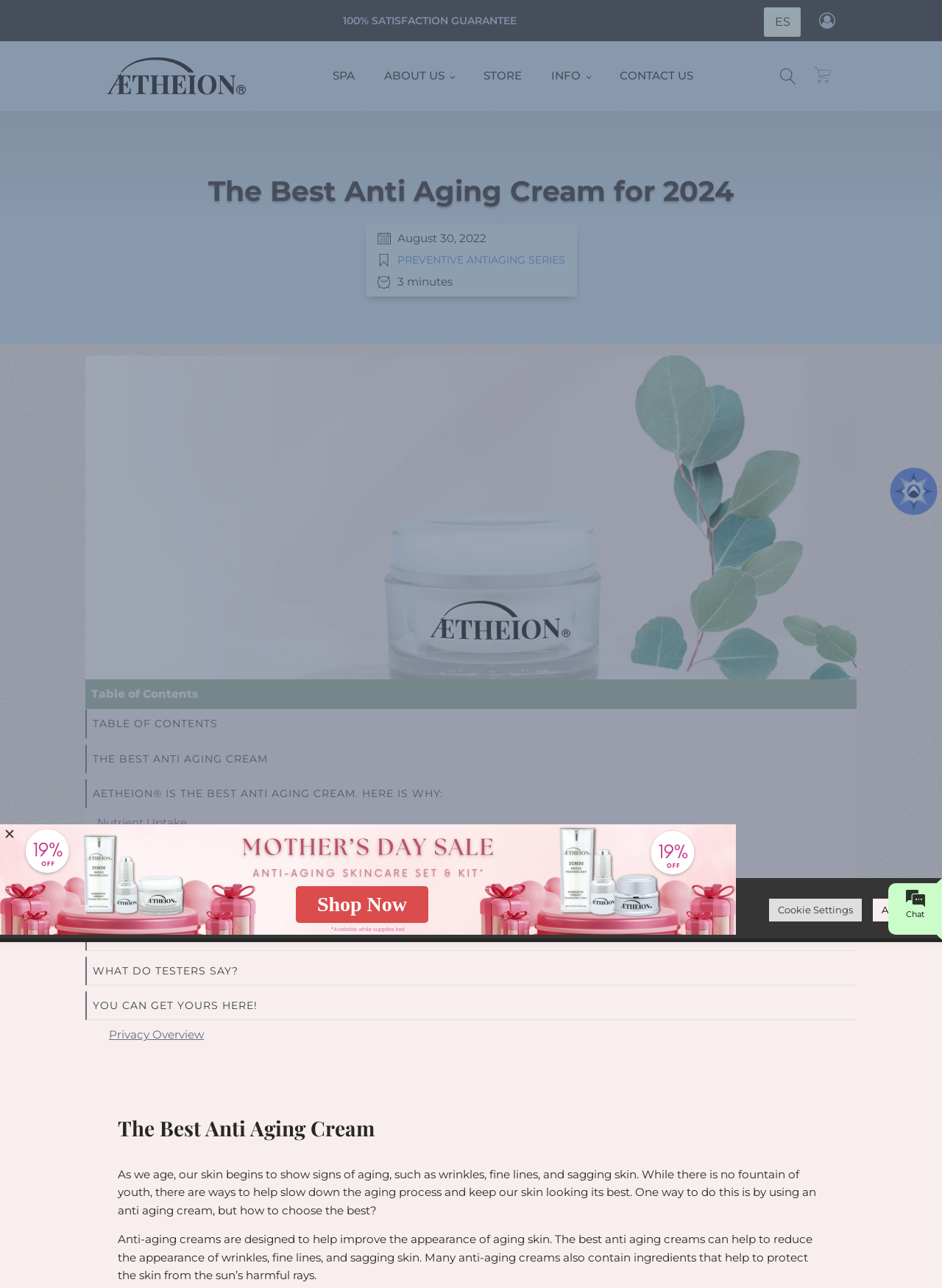Identify the bounding box coordinates of the region that should be clicked to execute the following instruction: "View 'TABLE OF CONTENTS'".

[0.091, 0.551, 0.909, 0.574]